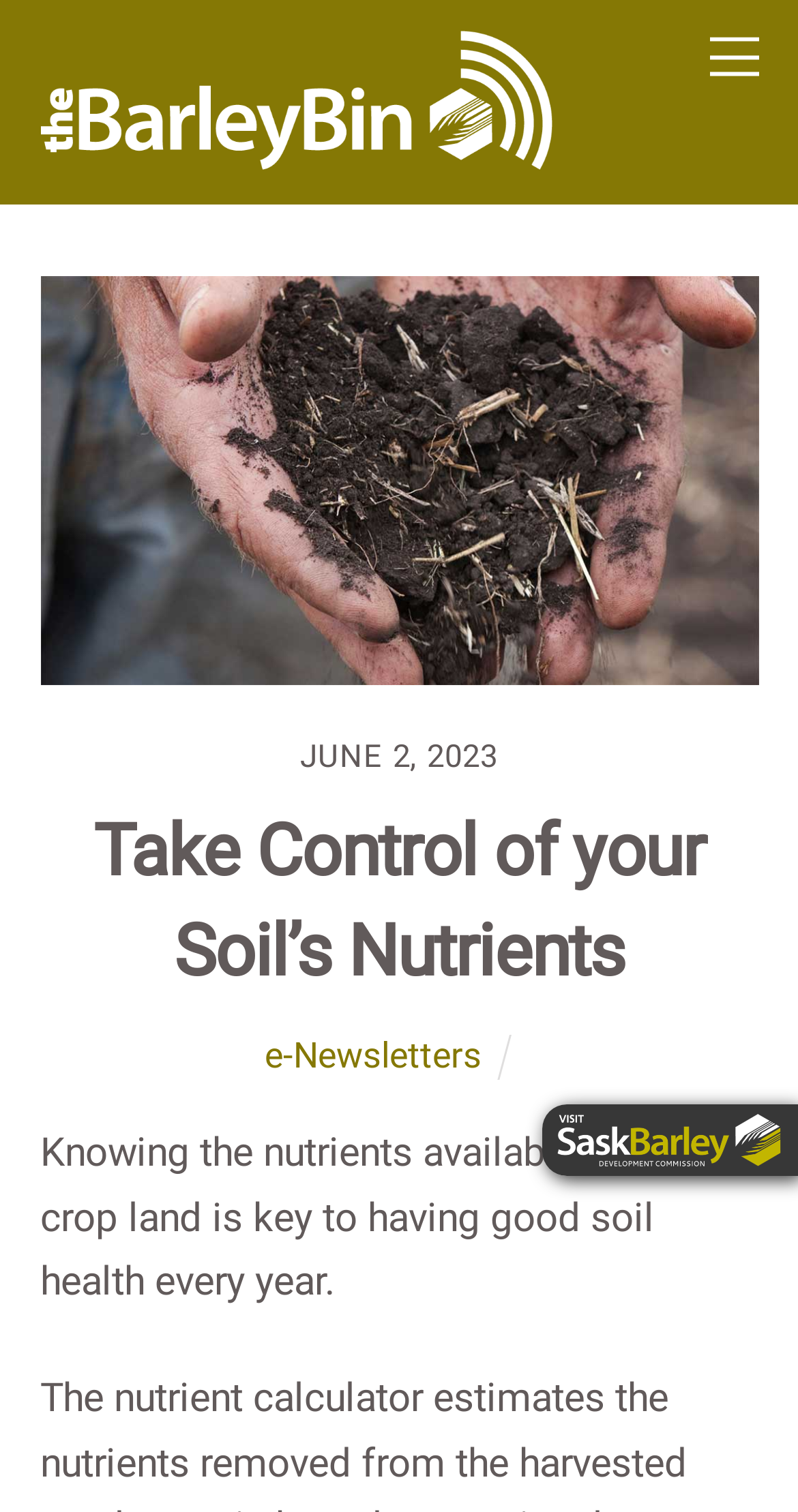What is the date mentioned on the webpage?
Please use the visual content to give a single word or phrase answer.

JUNE 2, 2023